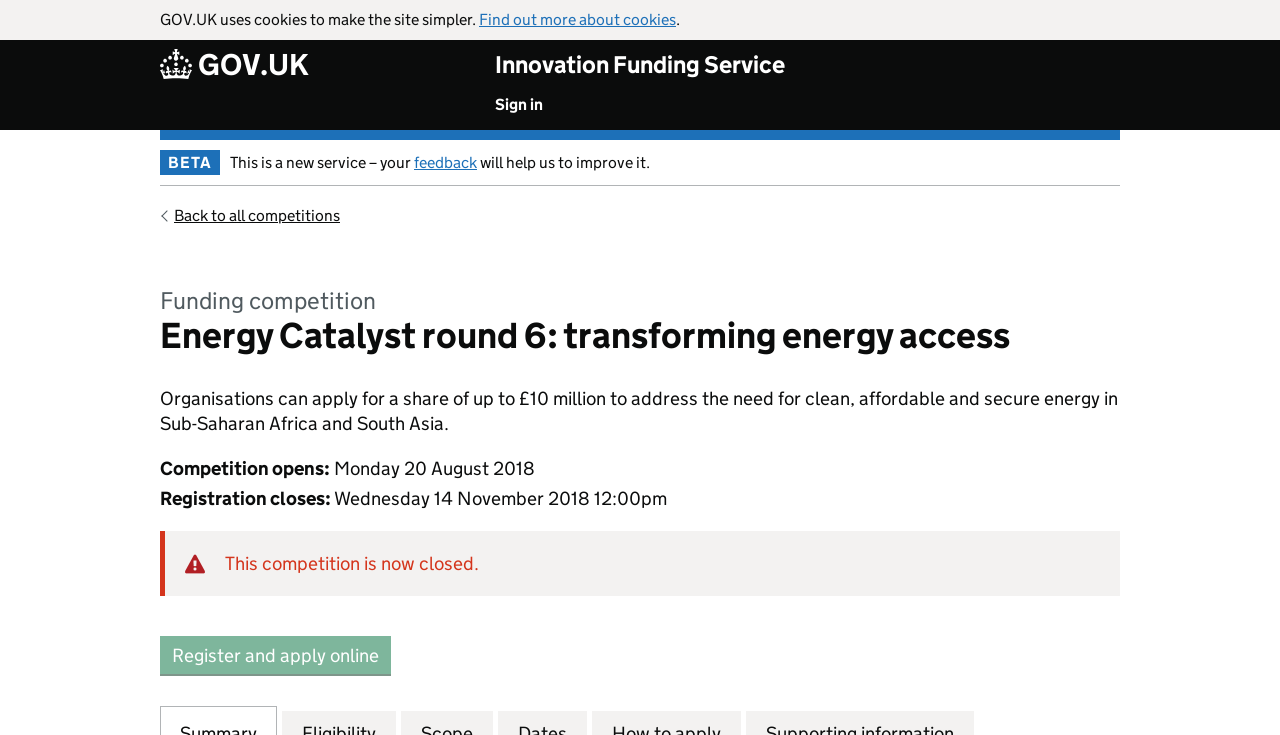From the image, can you give a detailed response to the question below:
What is the purpose of the Energy Catalyst round 6 competition?

The answer can be found in the StaticText element with the text 'Organisations can apply for a share of up to £10 million to address the need for clean, affordable and secure energy in Sub-Saharan Africa and South Asia.'